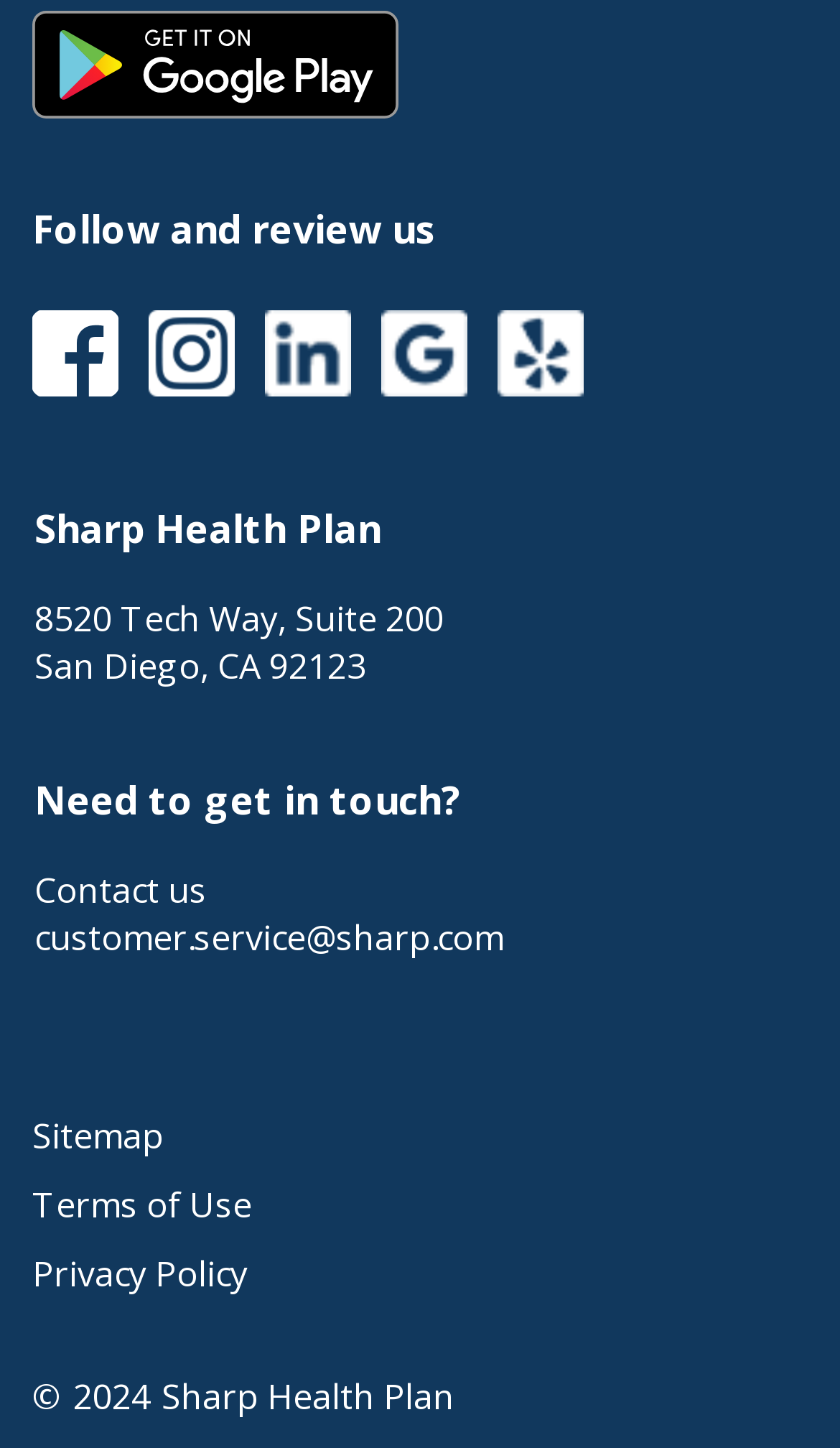How many social media links are available?
Look at the image and construct a detailed response to the question.

I counted the number of social media links by looking at the links with images of different social media platforms, such as Facebook, Instagram, LinkedIn, Google Review, and Yelp.